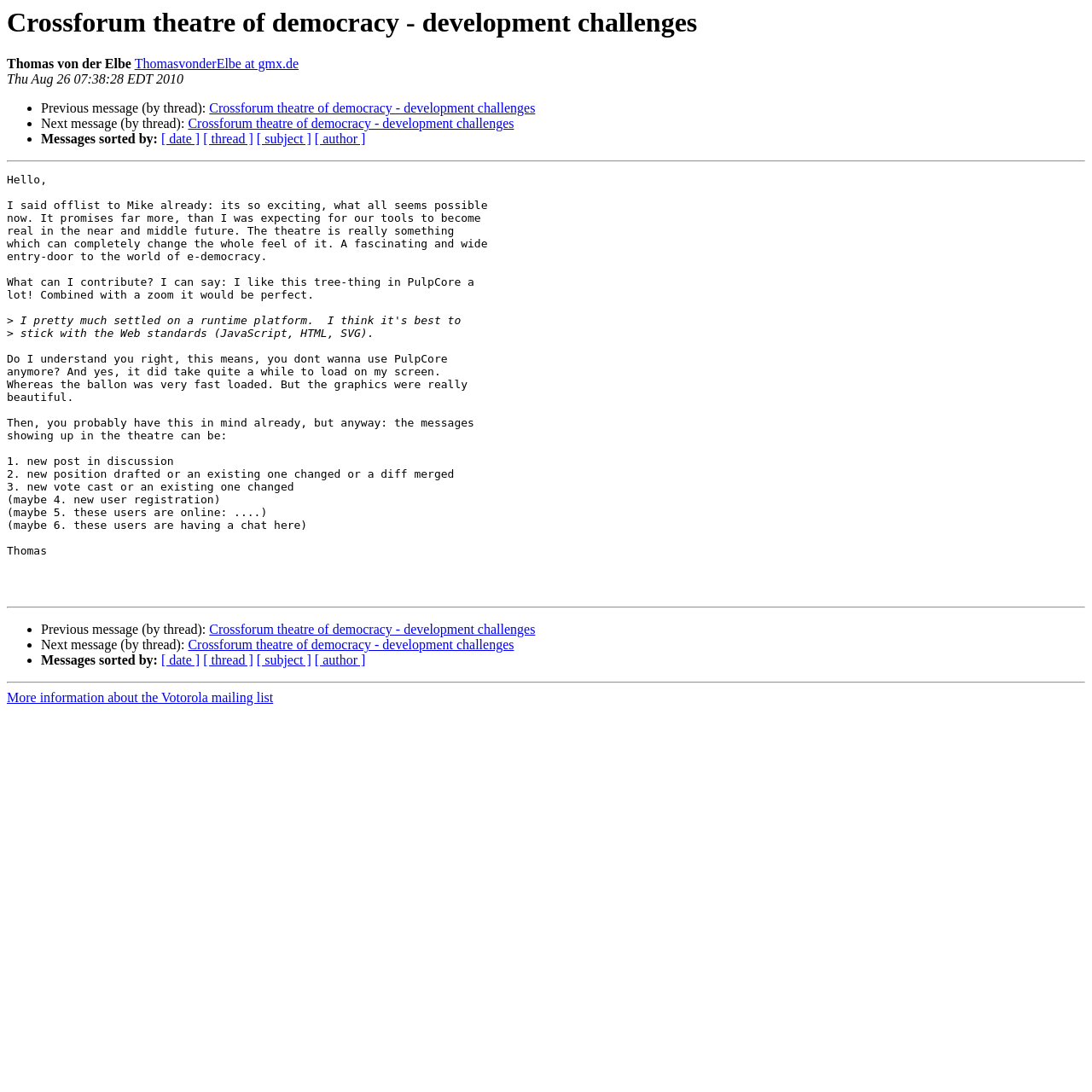Determine the bounding box coordinates for the element that should be clicked to follow this instruction: "Contact Thomas von der Elbe". The coordinates should be given as four float numbers between 0 and 1, in the format [left, top, right, bottom].

[0.123, 0.052, 0.273, 0.065]